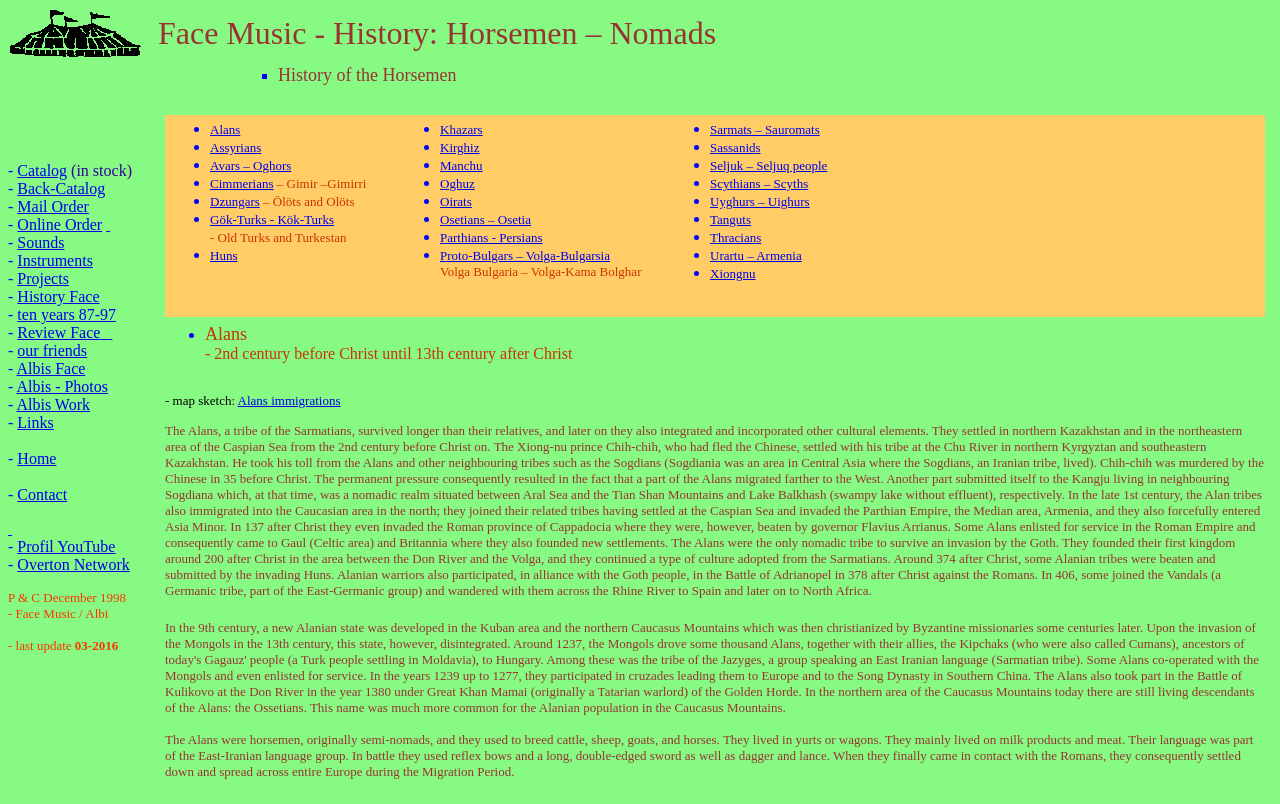What is the list of tribes mentioned on the webpage?
Please provide a comprehensive answer based on the contents of the image.

The webpage lists various tribes and groups, including Alans, Assyrians, Avars, Cimmerians, Dzungars, Gök-Turks, Huns, Khazars, Kirghiz, Manchu, Oghuz, Oirats, Osetians, Parthians, Persians, Proto-Bulgars, and others.